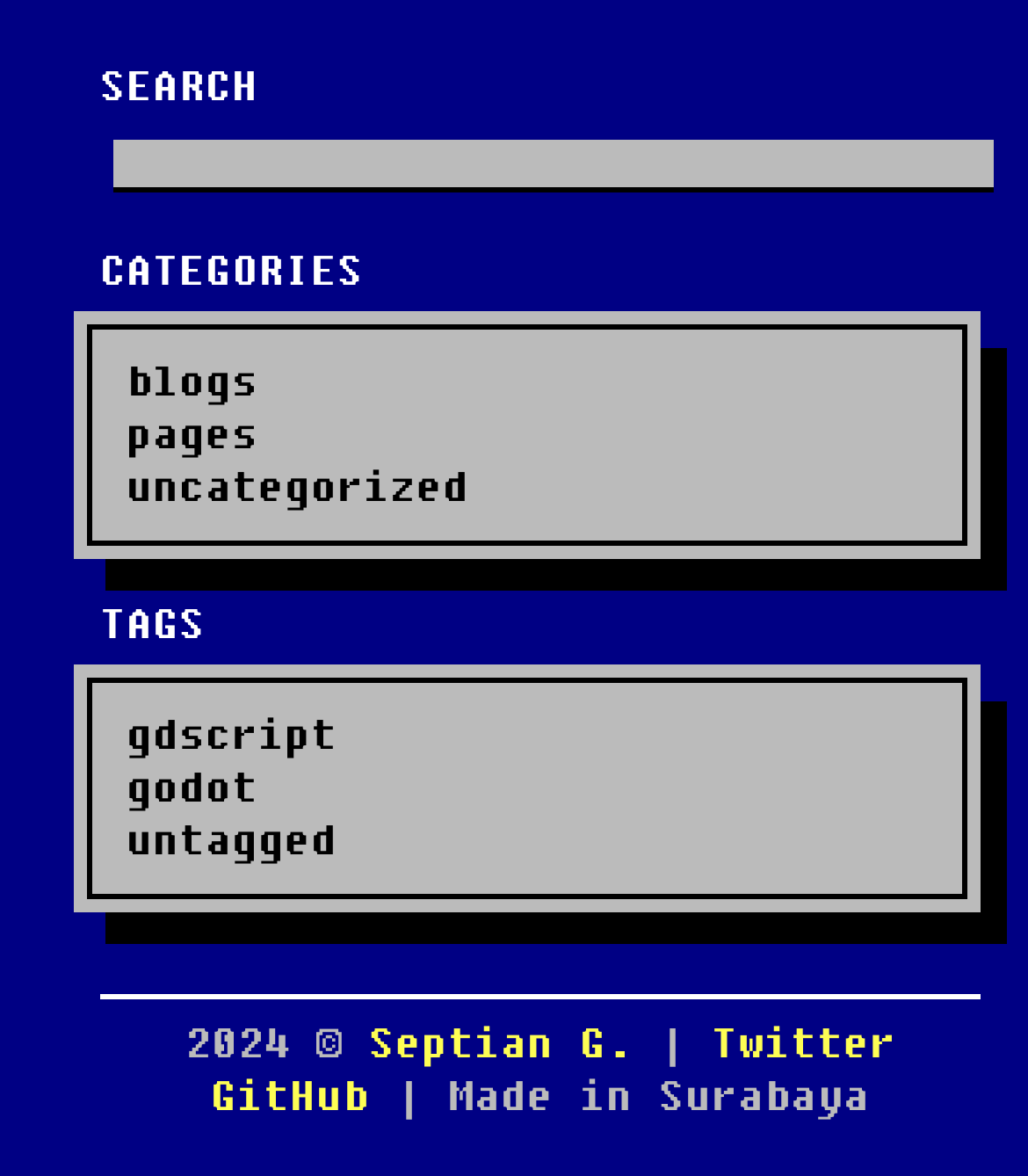Determine the bounding box coordinates for the clickable element to execute this instruction: "Explore Pulp Equipment". Provide the coordinates as four float numbers between 0 and 1, i.e., [left, top, right, bottom].

None